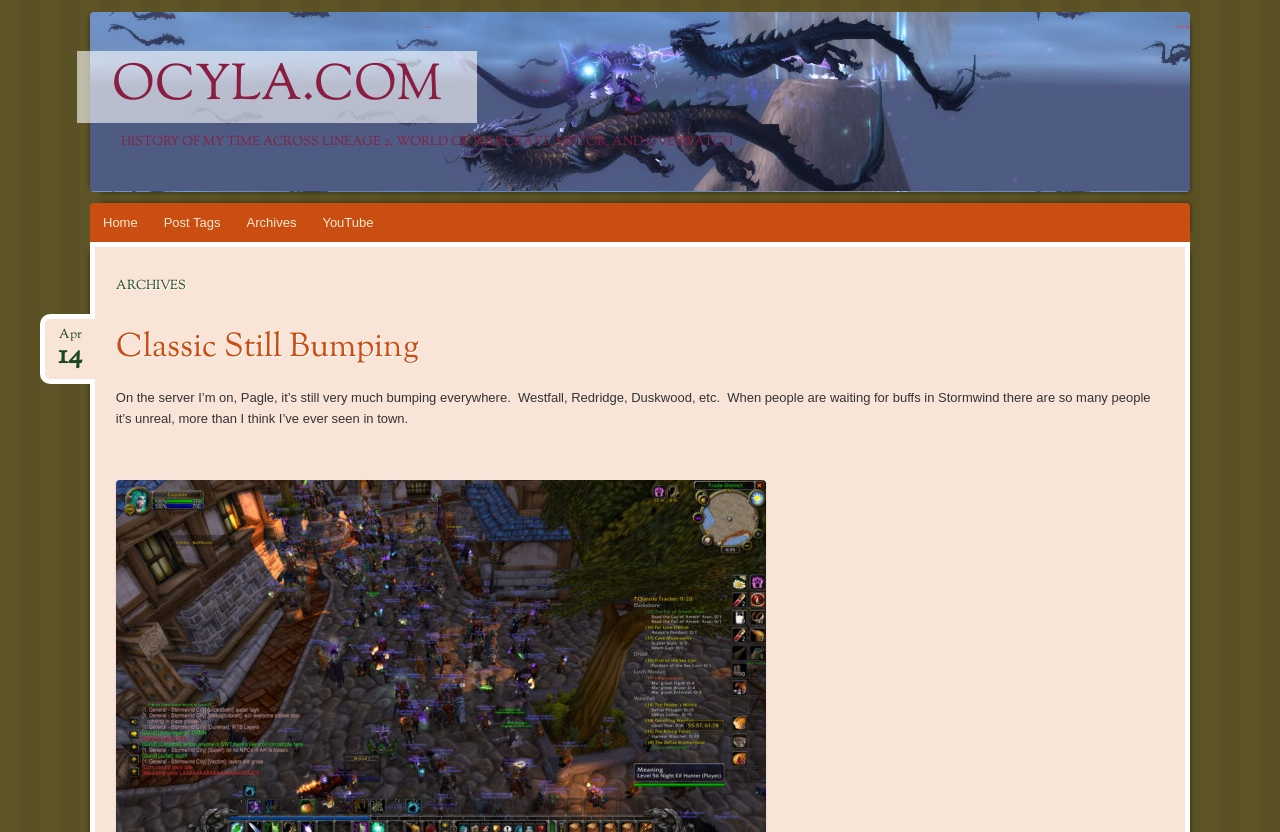Determine the bounding box for the UI element as described: "YouTube". The coordinates should be represented as four float numbers between 0 and 1, formatted as [left, top, right, bottom].

[0.242, 0.244, 0.302, 0.291]